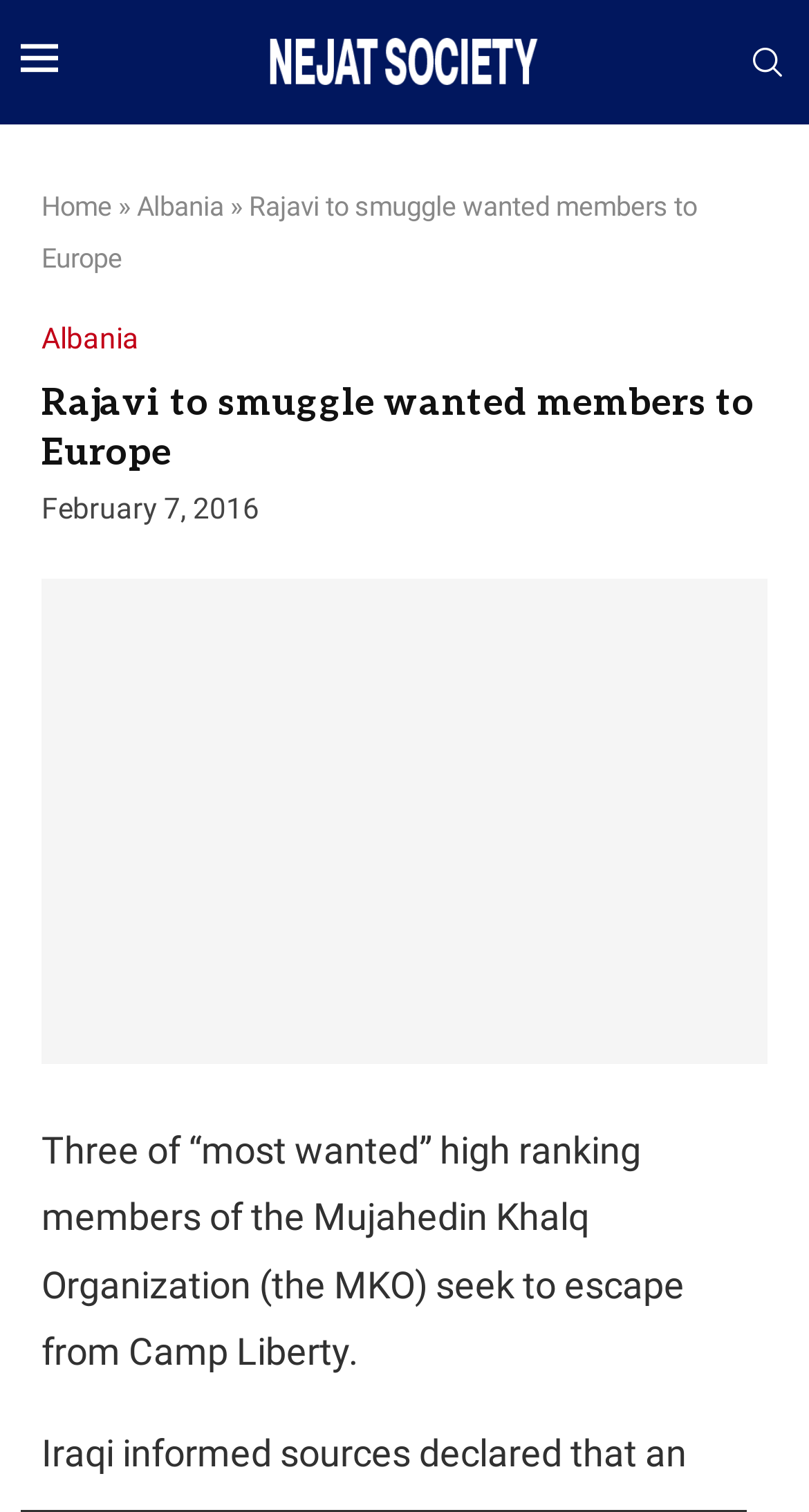What is the name of the organization mentioned?
Look at the webpage screenshot and answer the question with a detailed explanation.

The question asks for the name of the organization mentioned in the webpage. By reading the StaticText element with the content 'Three of “most wanted” high ranking members of the Mujahedin Khalq Organization (the MKO) seek to escape from Camp Liberty.', we can find the answer, which is Mujahedin Khalq Organization.